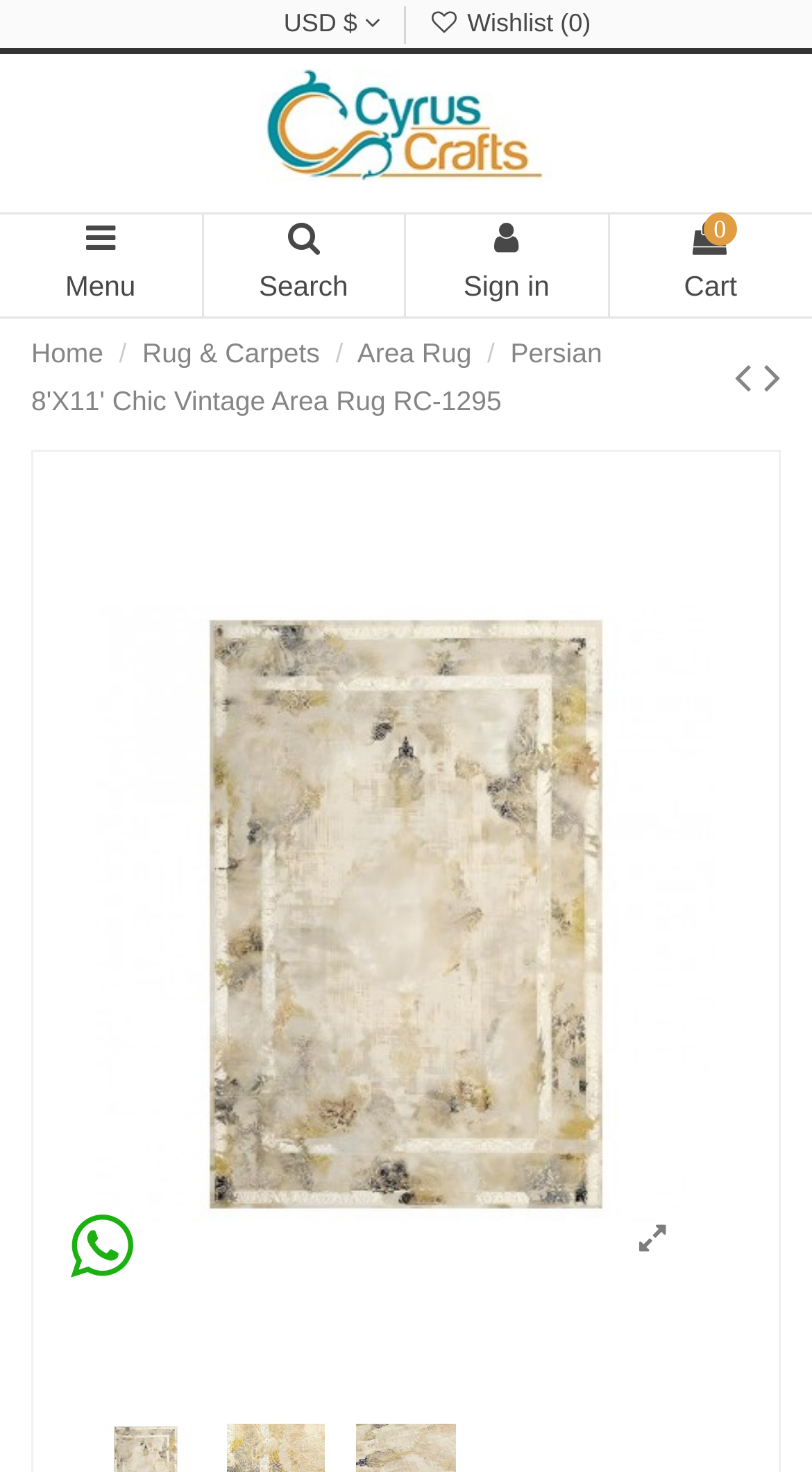Locate the UI element described by Menu in the provided webpage screenshot. Return the bounding box coordinates in the format (top-left x, top-left y, bottom-right x, bottom-right y), ensuring all values are between 0 and 1.

[0.0, 0.144, 0.25, 0.217]